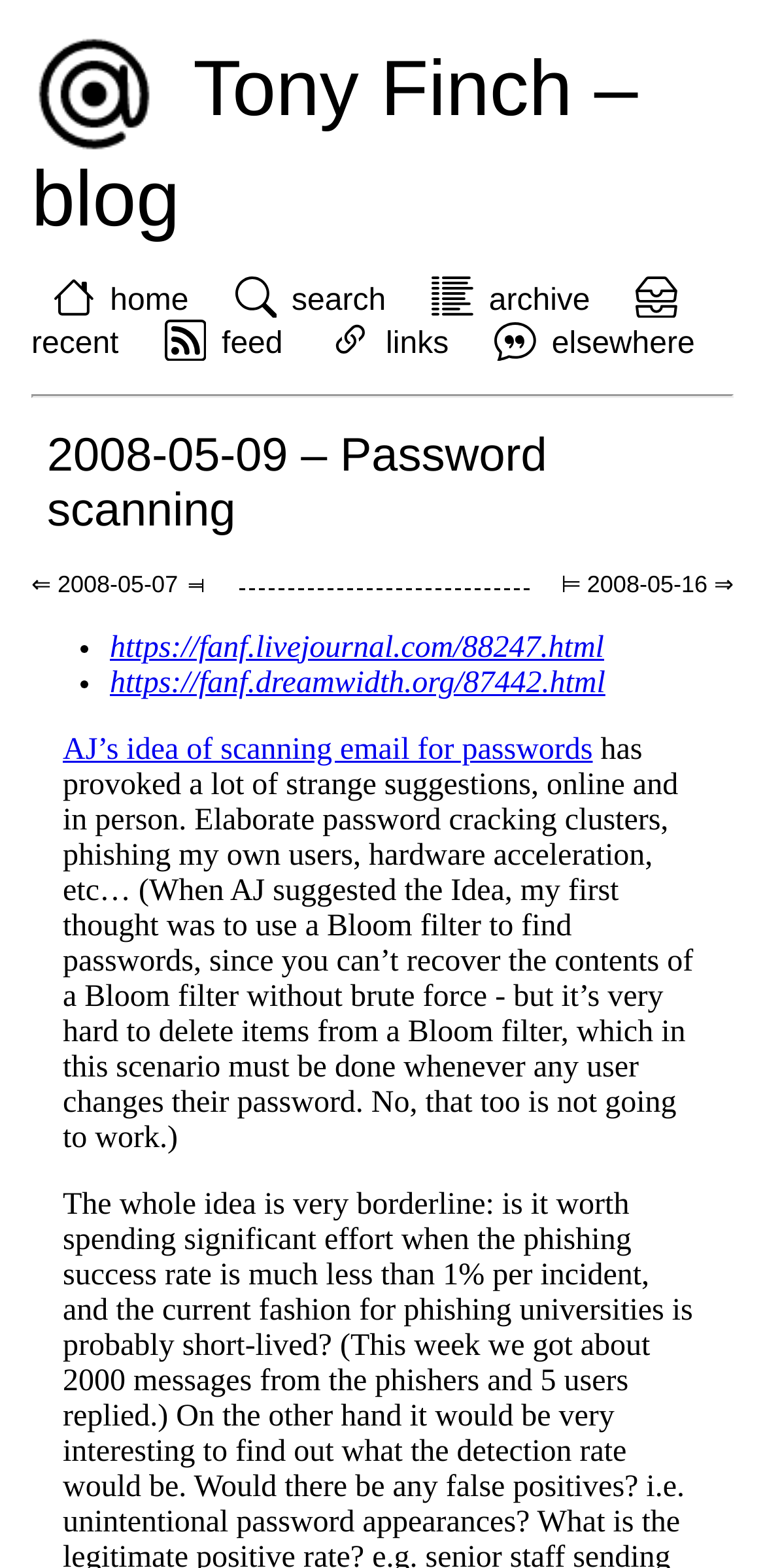Find and extract the text of the primary heading on the webpage.

 Tony Finch – blog